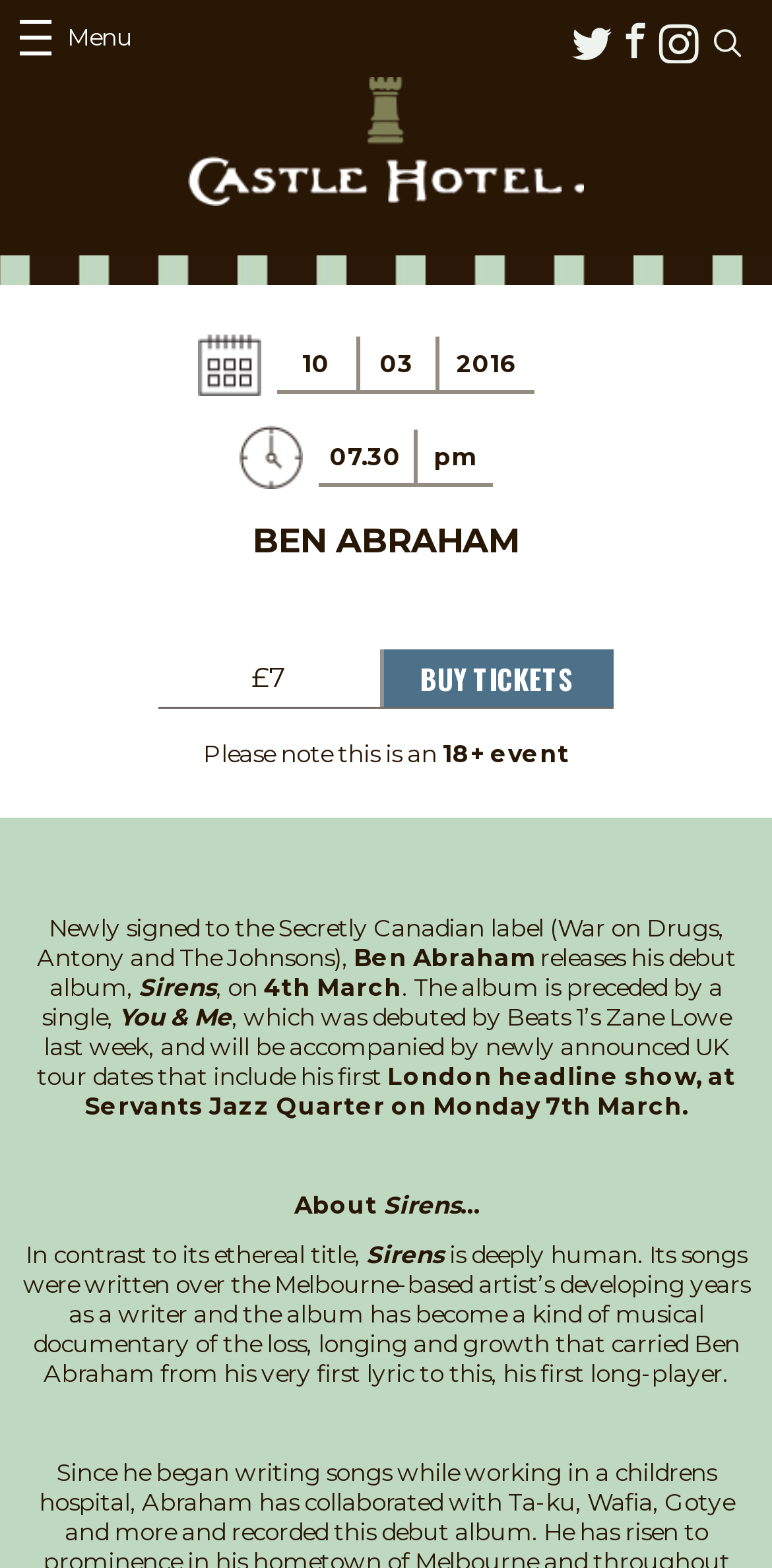Using the description: "alt="The Castle Hotel"", identify the bounding box of the corresponding UI element in the screenshot.

[0.244, 0.049, 0.756, 0.131]